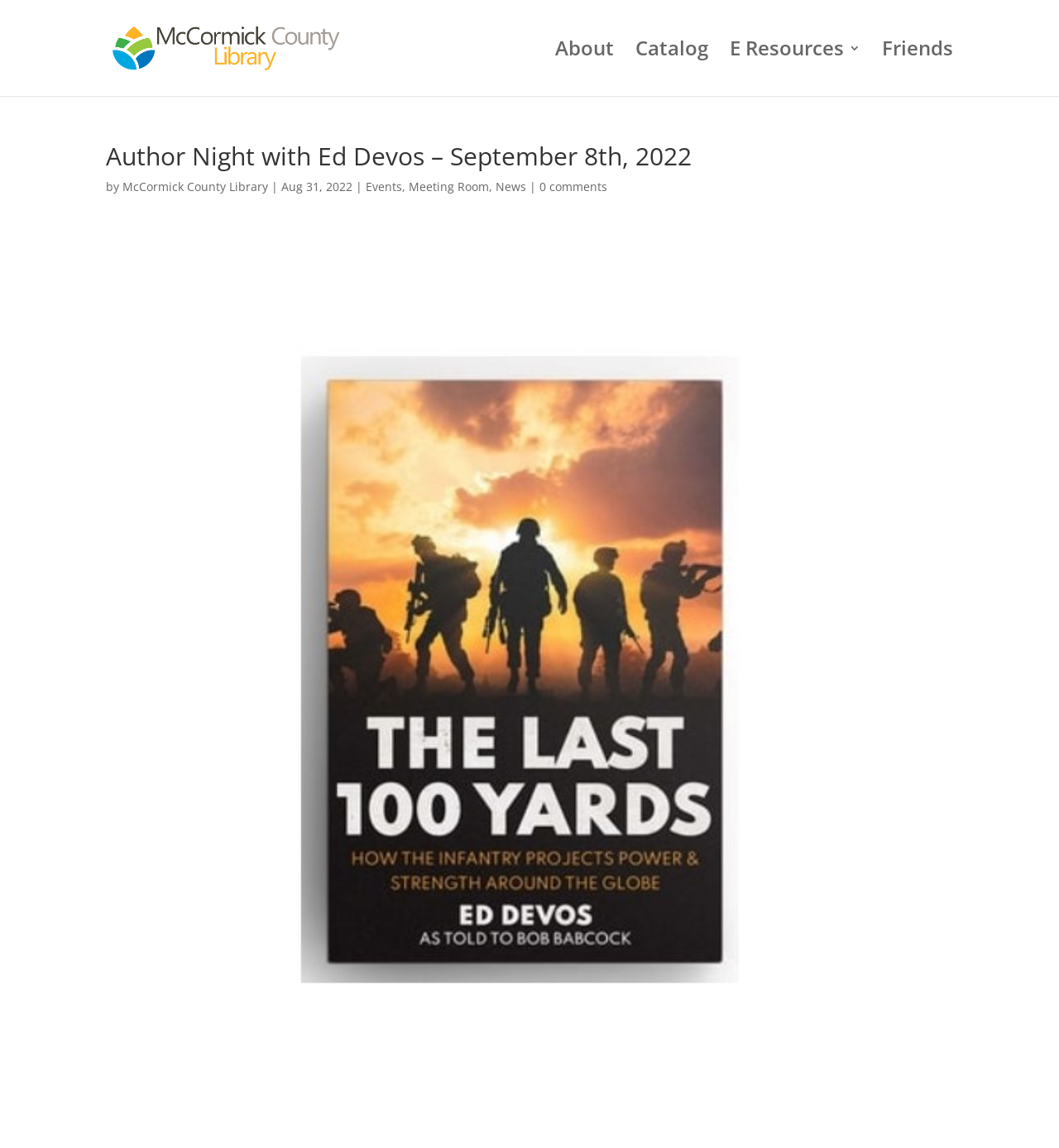Give a short answer to this question using one word or a phrase:
How many comments are there for this event?

0